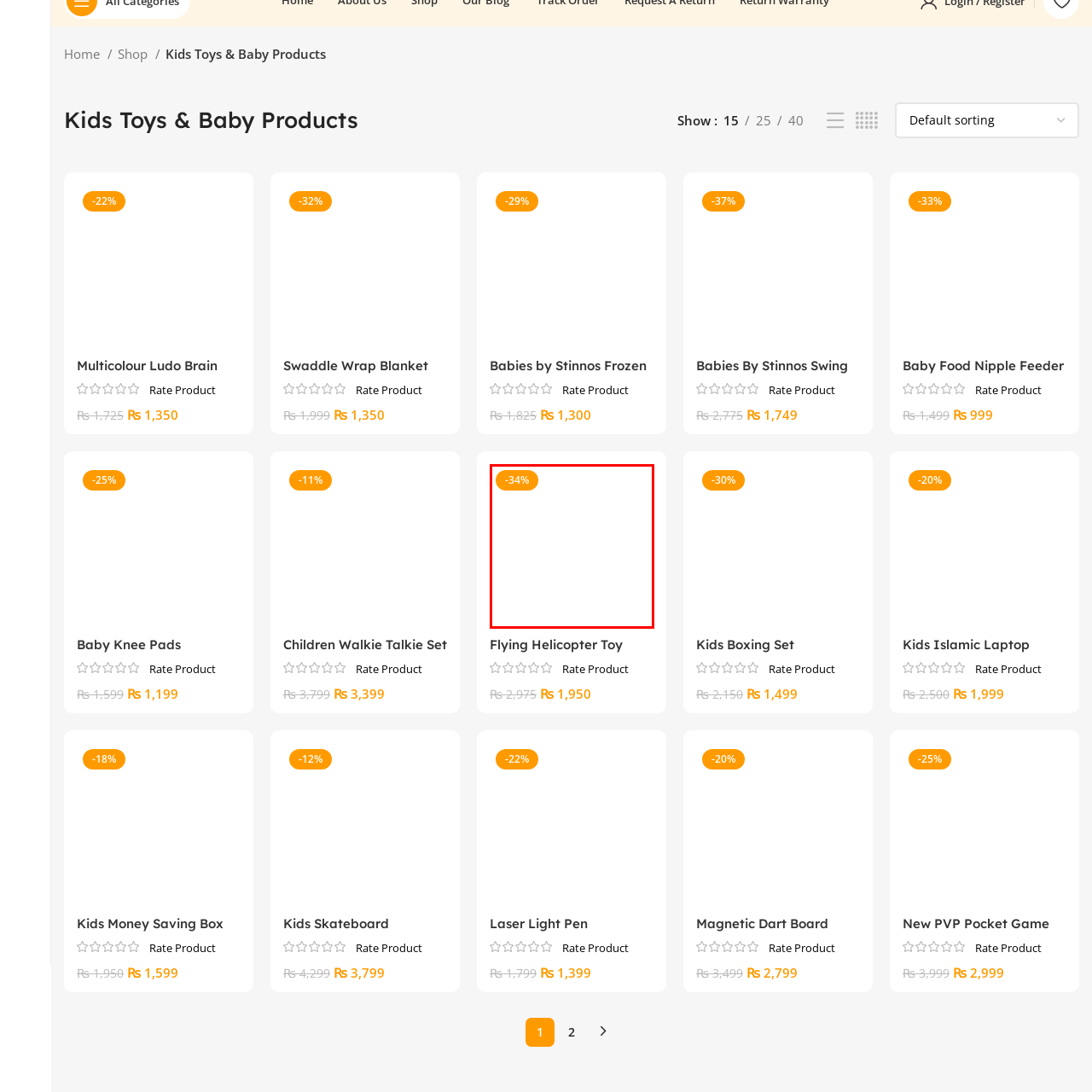Observe the image within the red boundary, What is the purpose of the orange tag? Respond with a one-word or short phrase answer.

To attract customers